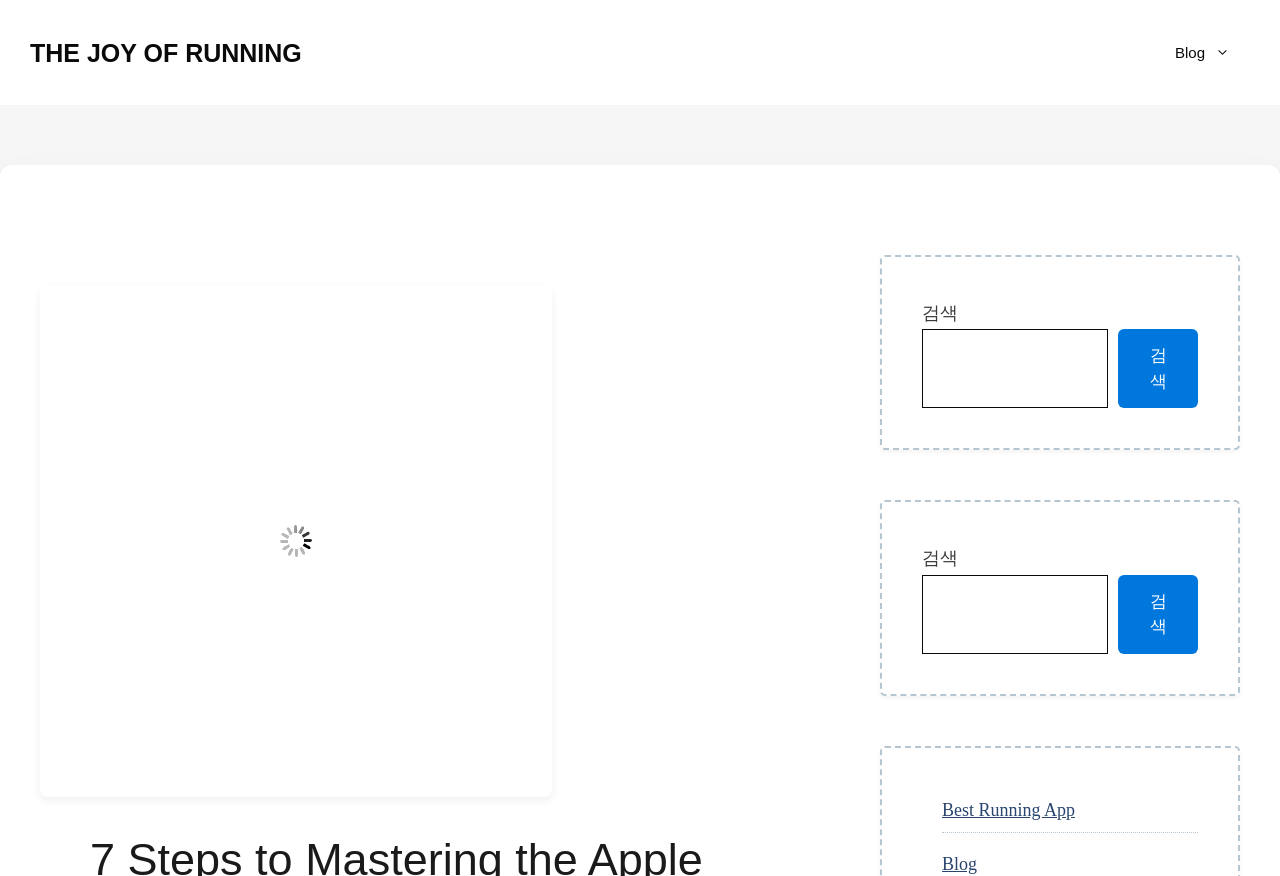Create an elaborate caption for the webpage.

The webpage is an article guide on mastering the Apple Watch Couch to 5K journey. At the top, there is a banner with the site's name, accompanied by a link to "THE JOY OF RUNNING" on the left and a navigation menu on the right, which includes a link to the "Blog" section. Below the banner, there is a large image titled "Couch to 5K: Transform Your Fitness with Apple Watch".

On the right side of the page, there are two search bars, one above the other, each with a search box and a button labeled "검색" (meaning "search" in Korean). 

Further down the page, there are two complementary sections. The first section contains a search bar with a search box and a button, similar to the ones on the right side. The second section has two links, one to "Best Running App" and another to "Blog", positioned at the bottom of the page.

The main content of the article, which provides an in-depth guide on mastering the Apple Watch Couch to 5K journey, is not explicitly described in the accessibility tree, but it is likely to be the primary focus of the page, given the meta description.